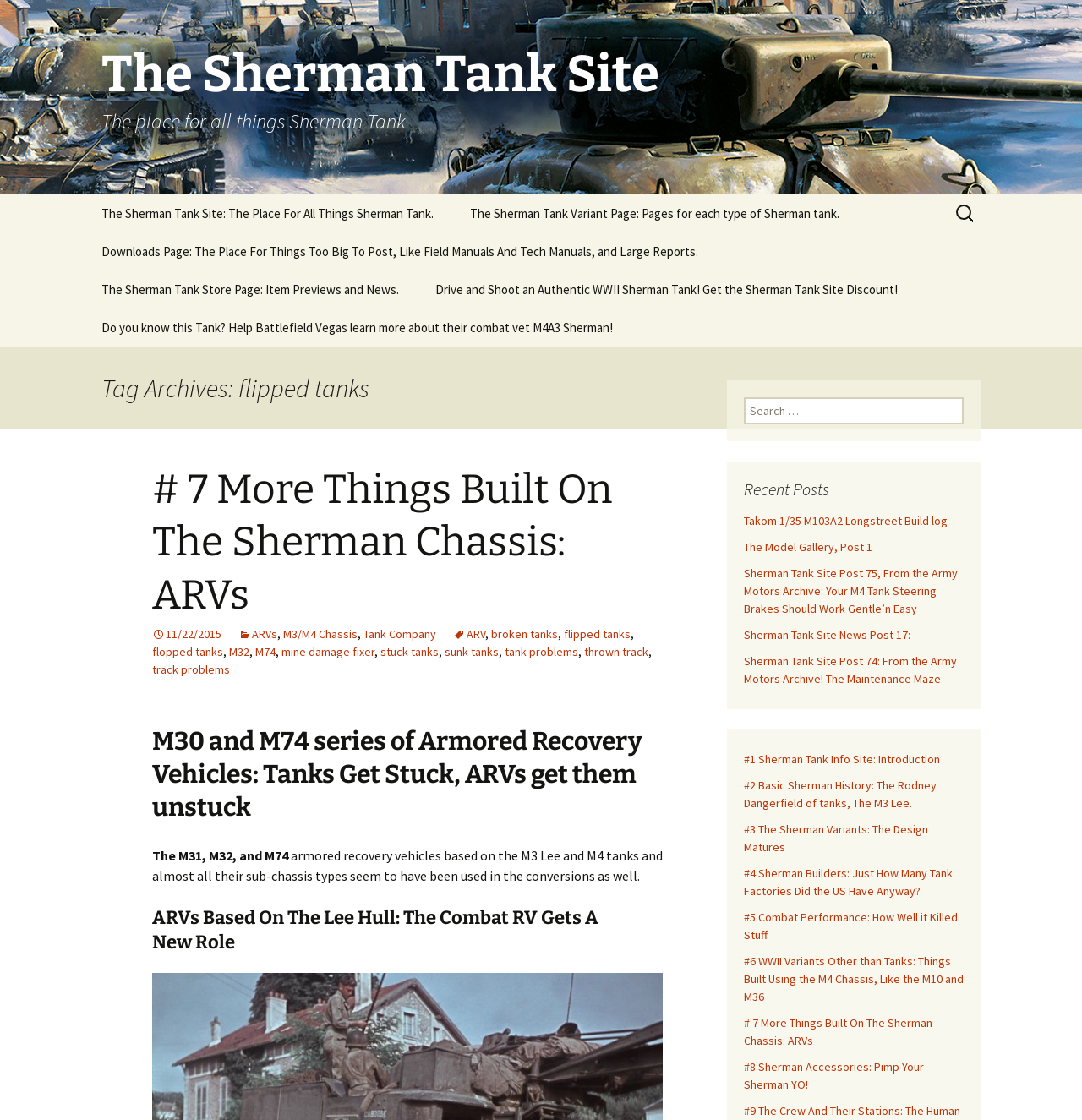Find the bounding box coordinates of the element to click in order to complete this instruction: "Read about the M4 Sherman Tank". The bounding box coordinates must be four float numbers between 0 and 1, denoted as [left, top, right, bottom].

[0.419, 0.208, 0.575, 0.264]